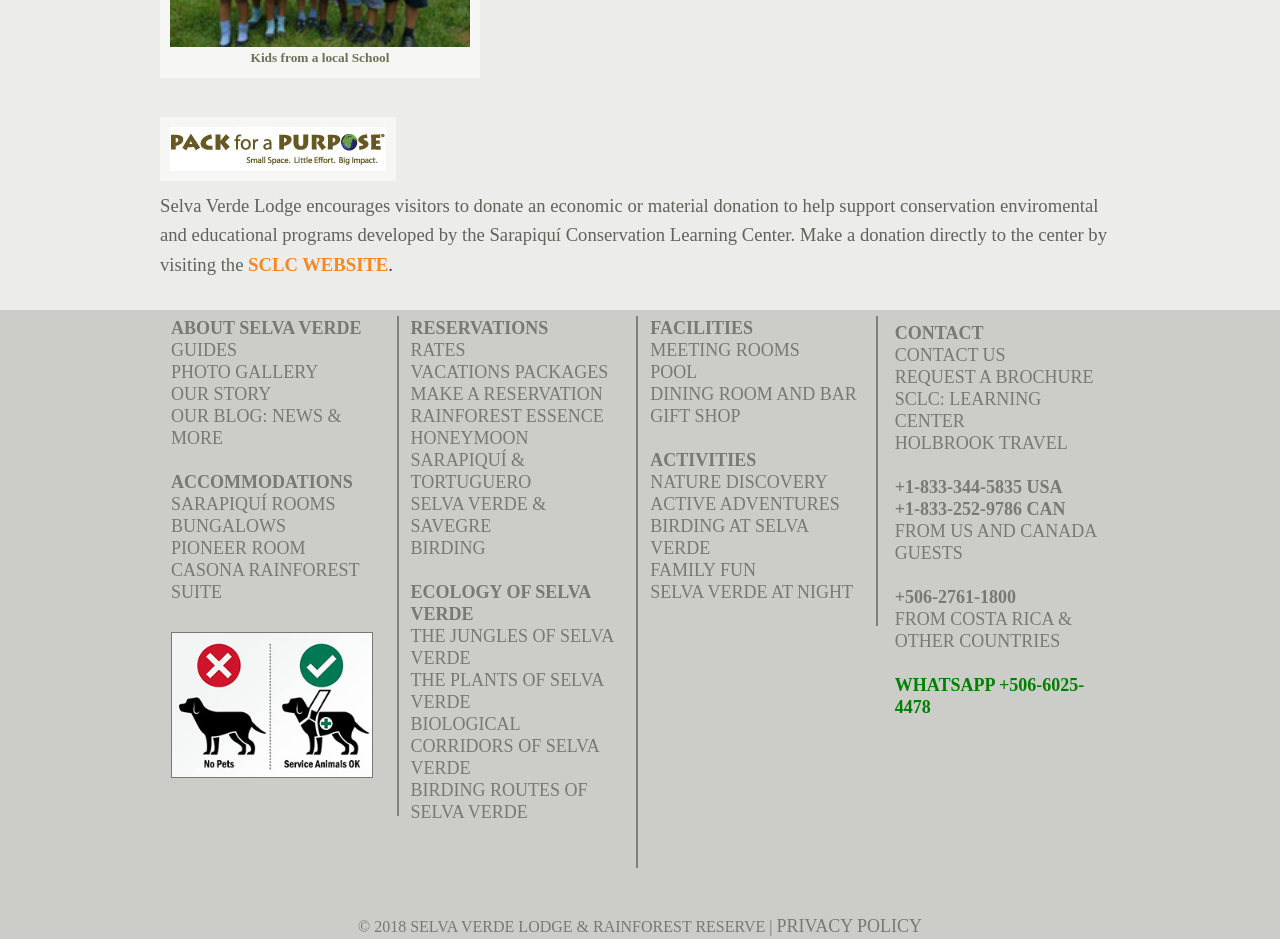Use the details in the image to answer the question thoroughly: 
What is the theme of the webpage?

I inferred this answer by looking at the overall content of the webpage, which suggests that it is about an eco-lodge and rainforest reserve, with information about the lodge, its activities, and its conservation efforts.